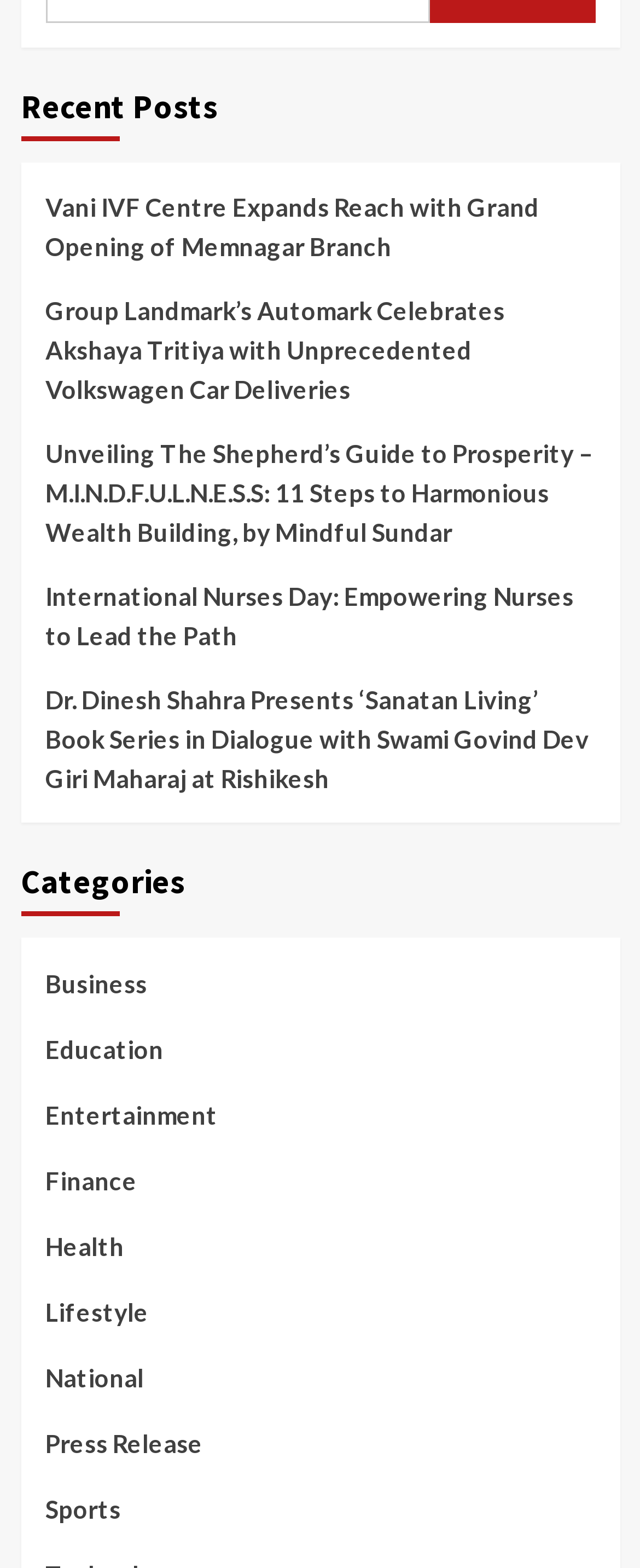How many recent posts are listed?
Using the visual information from the image, give a one-word or short-phrase answer.

5